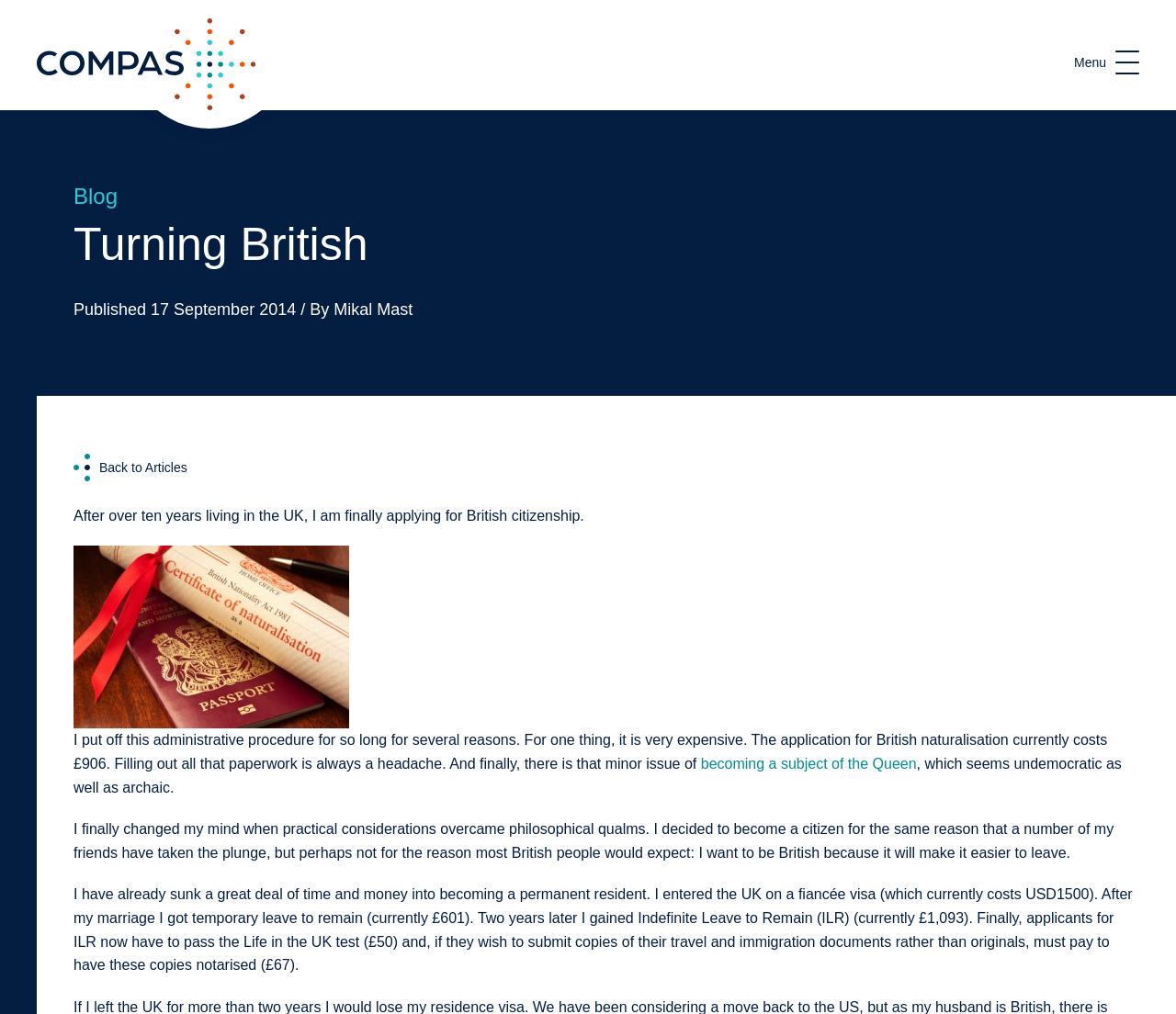Identify the bounding box coordinates for the UI element described as: "Menu".

[0.913, 0.05, 0.969, 0.073]